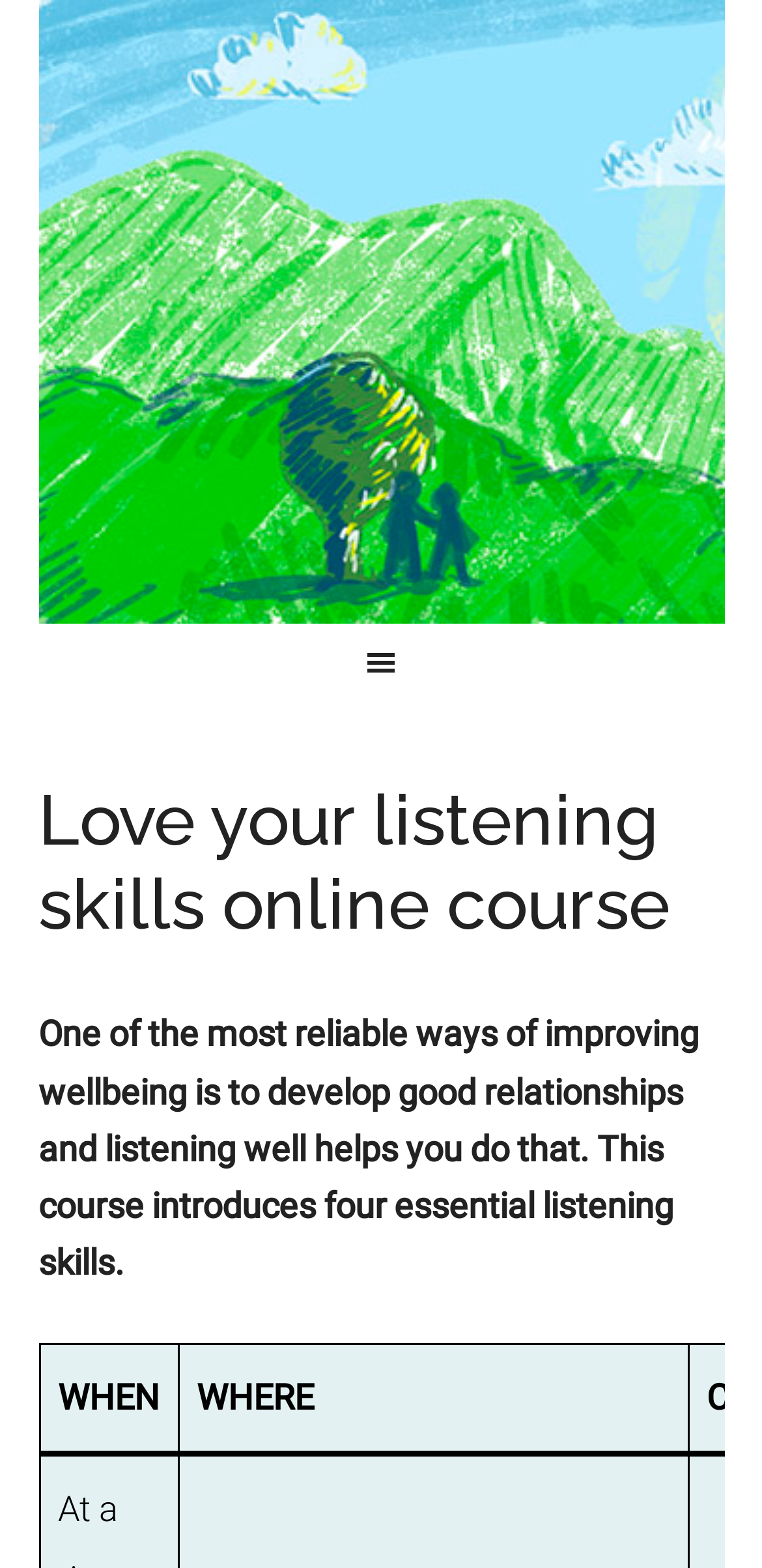How many columns are there in the table?
Use the image to answer the question with a single word or phrase.

2